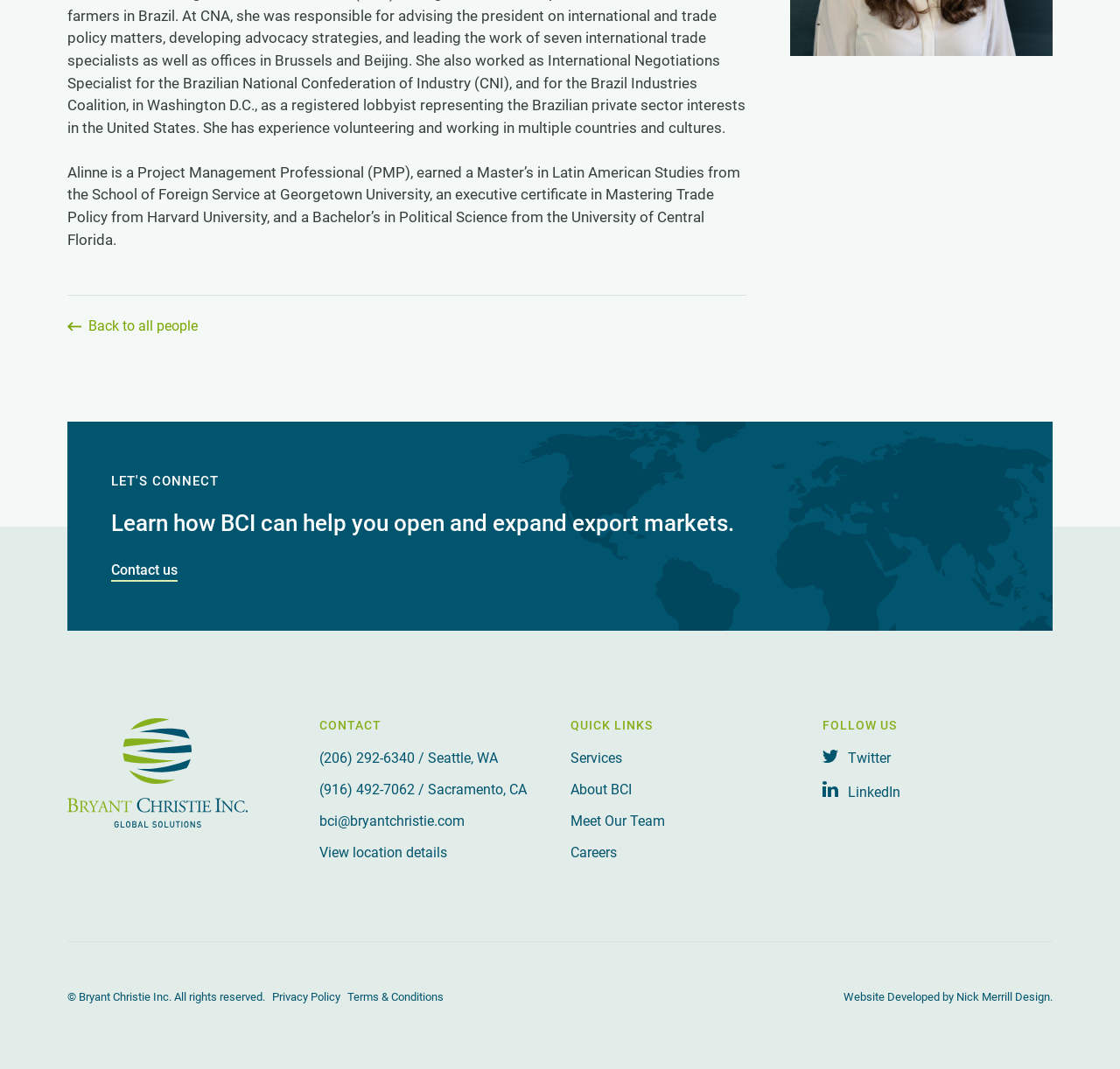Identify the bounding box coordinates of the HTML element based on this description: "Privacy Policy".

None